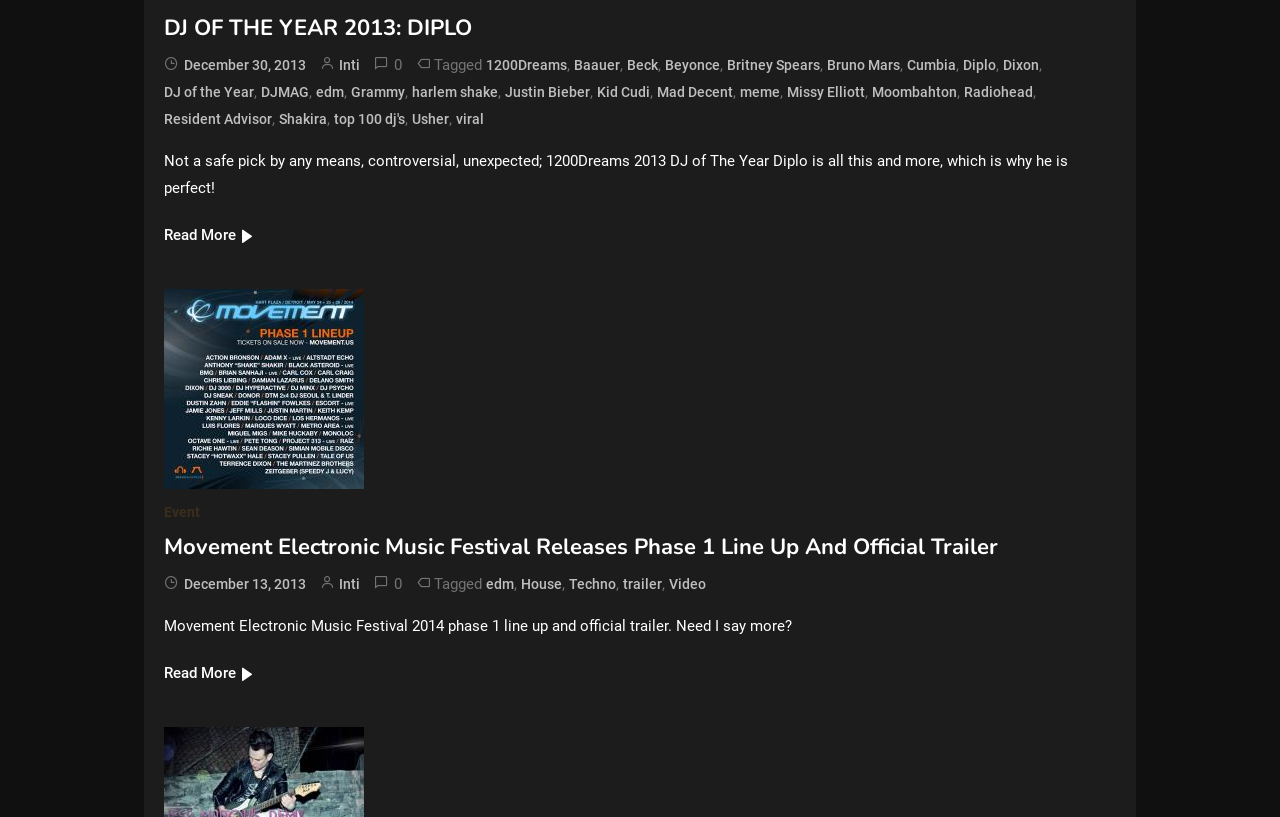Please mark the bounding box coordinates of the area that should be clicked to carry out the instruction: "Click on DJ OF THE YEAR 2013: DIPLO".

[0.128, 0.015, 0.872, 0.055]